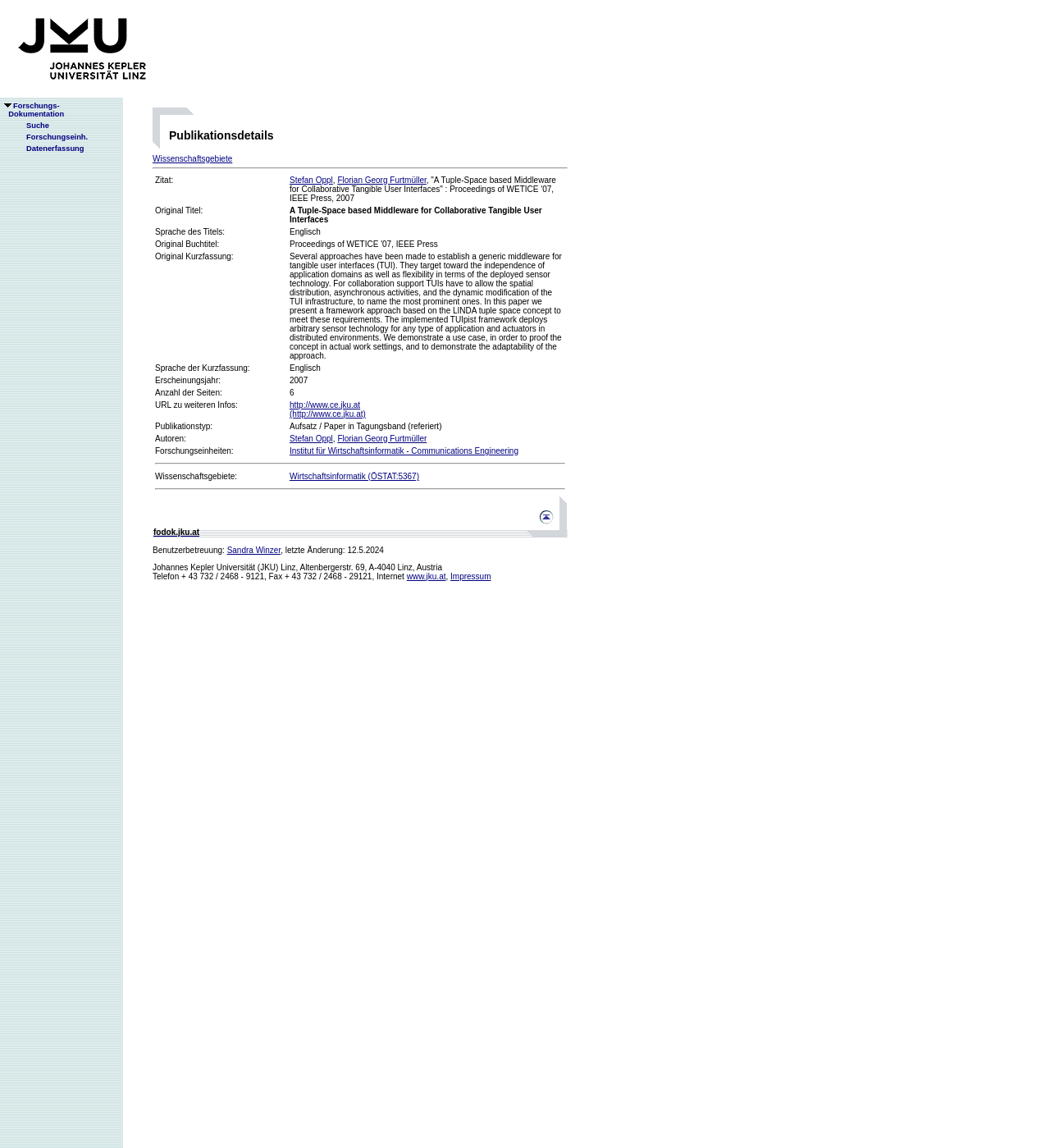Create a detailed summary of the webpage's content and design.

This webpage is a publication details page from the JKU-FoDok research documentation of the University of Linz. At the top, there is a logo of JKU Linz, which is a link, and a navigation menu with links to "Forschungs-Dokumentation", "Suche", "Forschungseinh.", and "Datenerfassung".

Below the navigation menu, there is a section dedicated to publication details. The title of the publication is "A Tuple-Space based Middleware for Collaborative Tangible User Interfaces" by Stefan Oppl and Florian Georg Furtmüller. The publication details are presented in a table format, with rows and columns. Each row represents a specific detail, such as the original title, language, publication year, number of pages, and URL for further information.

The publication details section is divided into several categories, including original title, language, publication year, number of pages, URL for further information, publication type, authors, research units, and scientific fields. Each category has a label and a corresponding value.

There are several links on the page, including links to the authors' names, research units, and scientific fields. The URL for further information is also a link. The page has a clean and organized layout, making it easy to navigate and find specific information about the publication.